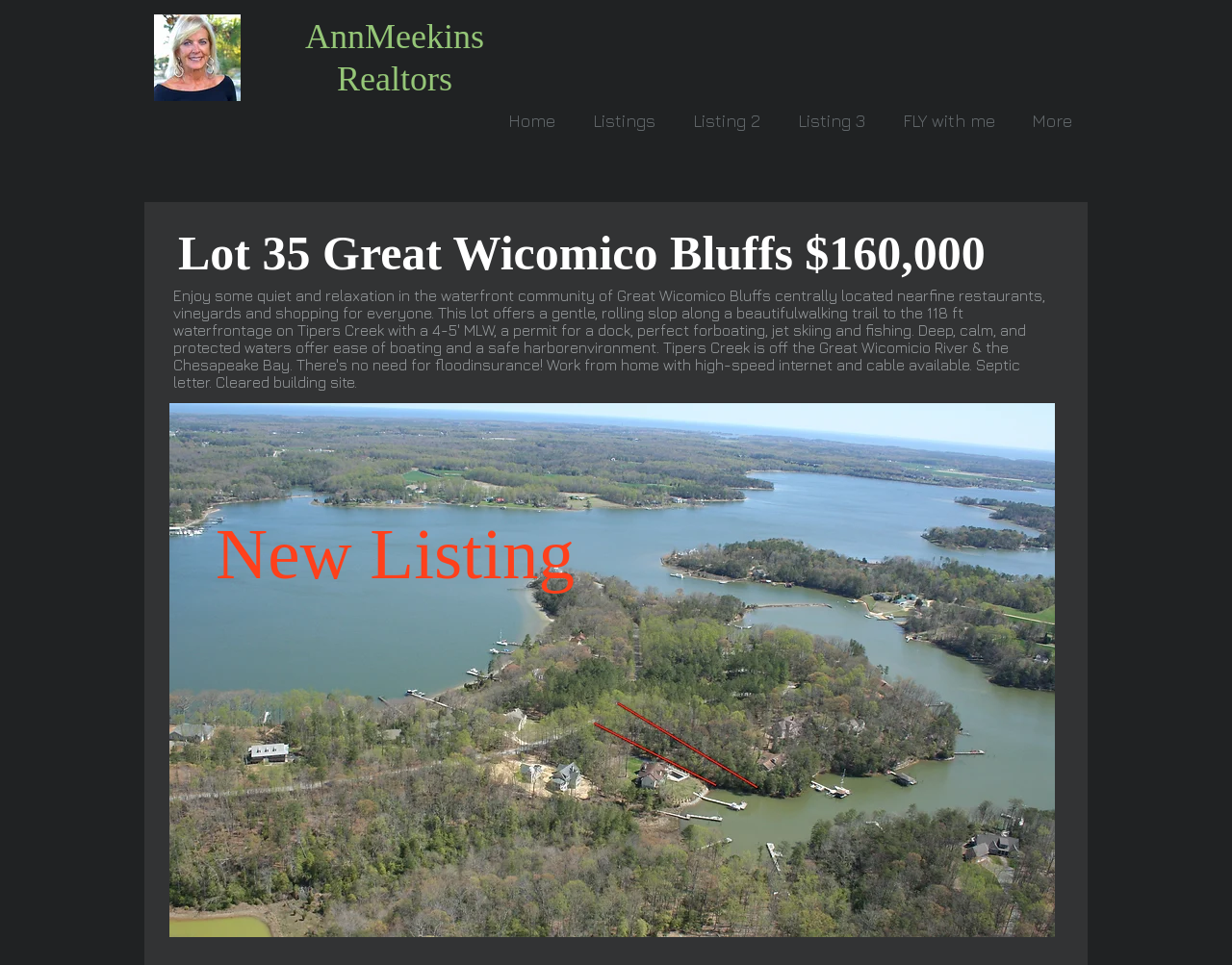Please respond to the question using a single word or phrase:
What is the name of the listing type?

New Listing